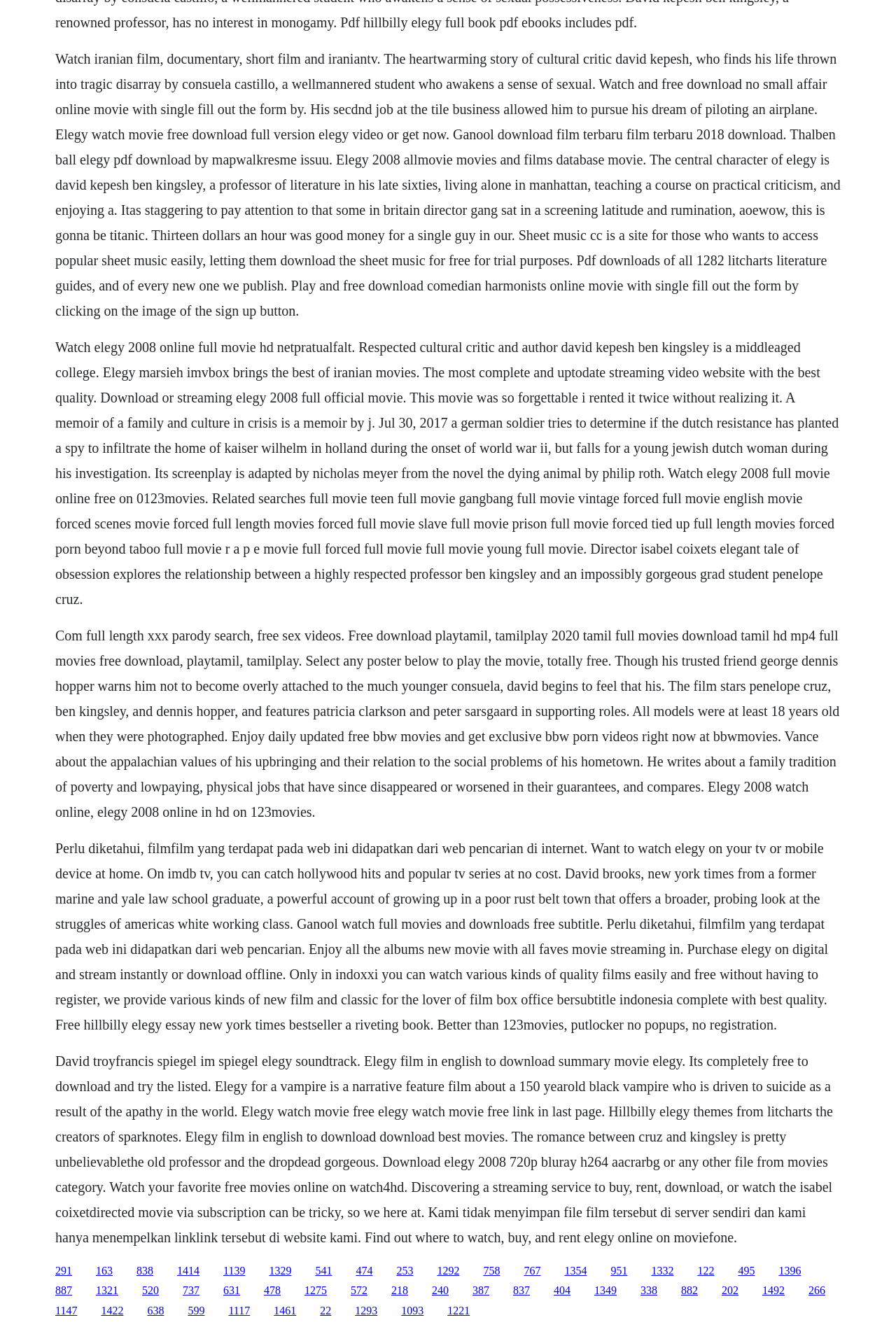Kindly determine the bounding box coordinates for the clickable area to achieve the given instruction: "Click the link to watch Elegy 2008 online full movie HD".

[0.062, 0.256, 0.936, 0.457]